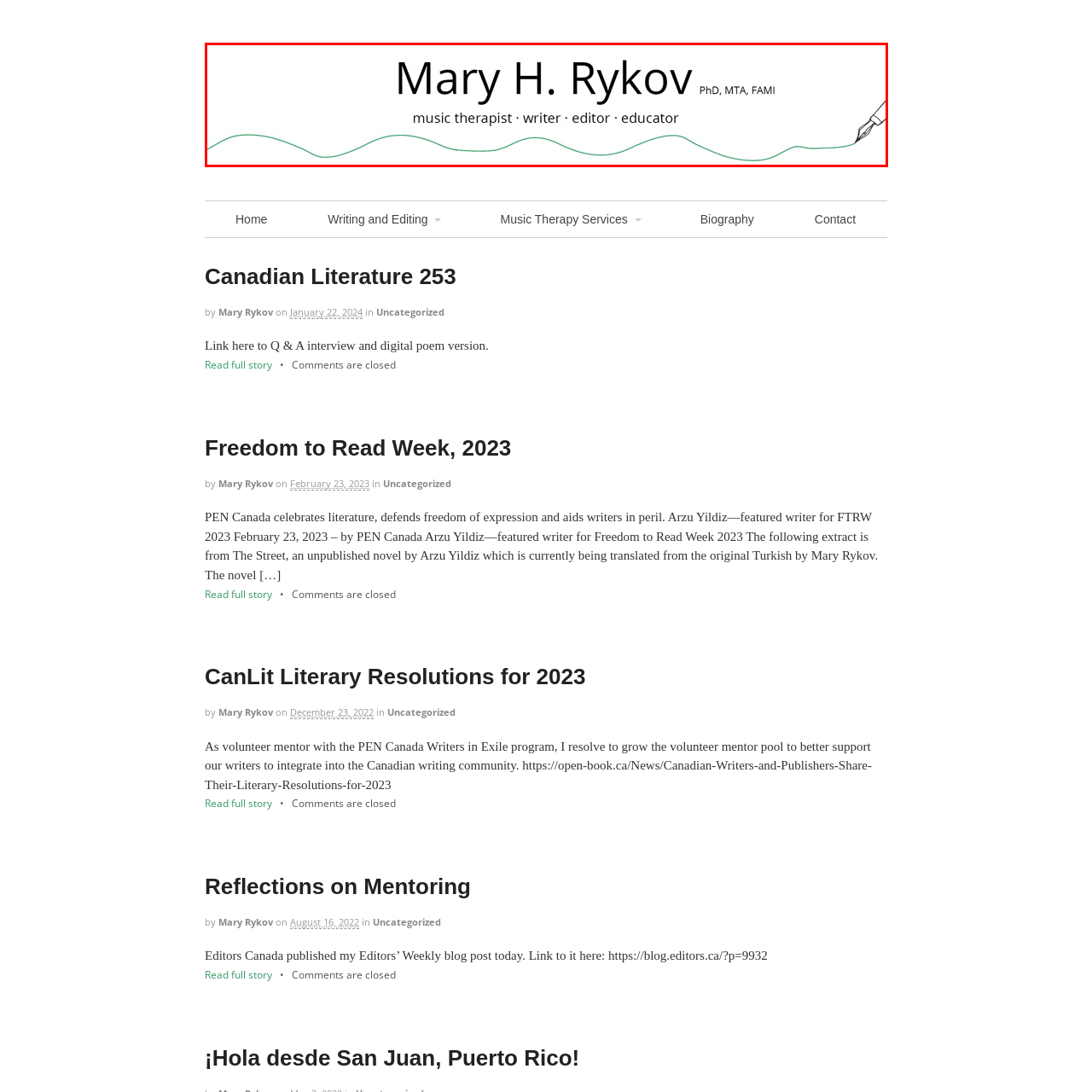Look closely at the section within the red border and give a one-word or brief phrase response to this question: 
What is the purpose of the green wave line in the design?

Adds creativity and flow